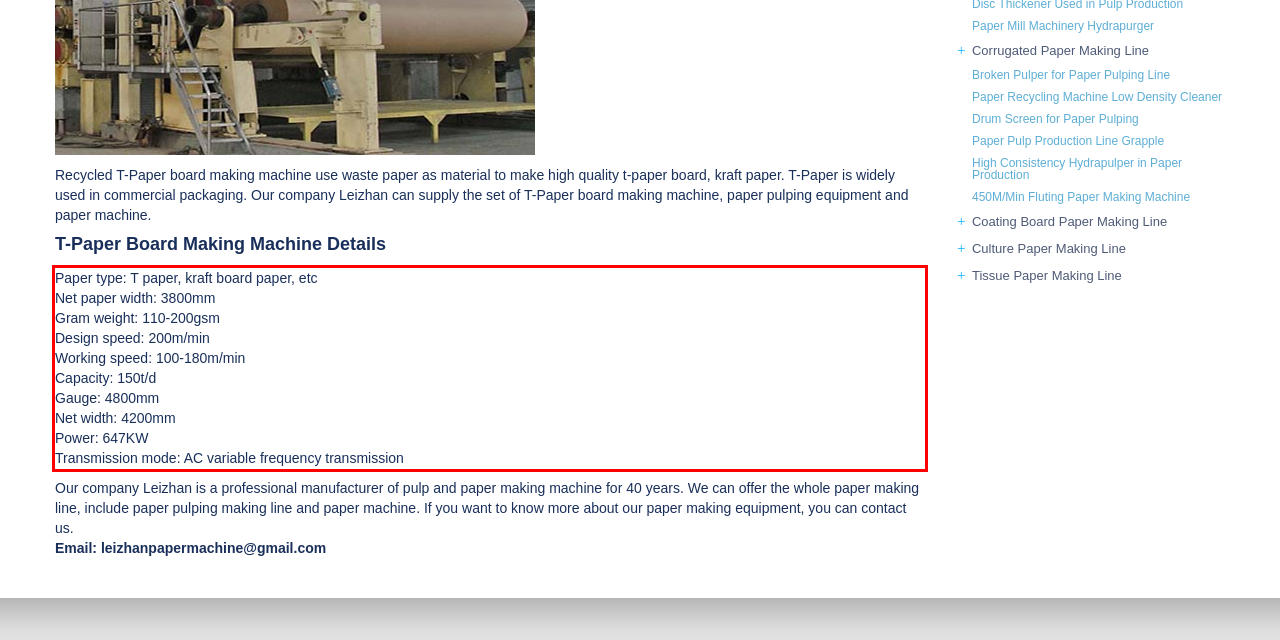With the provided screenshot of a webpage, locate the red bounding box and perform OCR to extract the text content inside it.

Paper type: T paper, kraft board paper, etc Net paper width: 3800mm Gram weight: 110-200gsm Design speed: 200m/min Working speed: 100-180m/min Capacity: 150t/d Gauge: 4800mm Net width: 4200mm Power: 647KW Transmission mode: AC variable frequency transmission